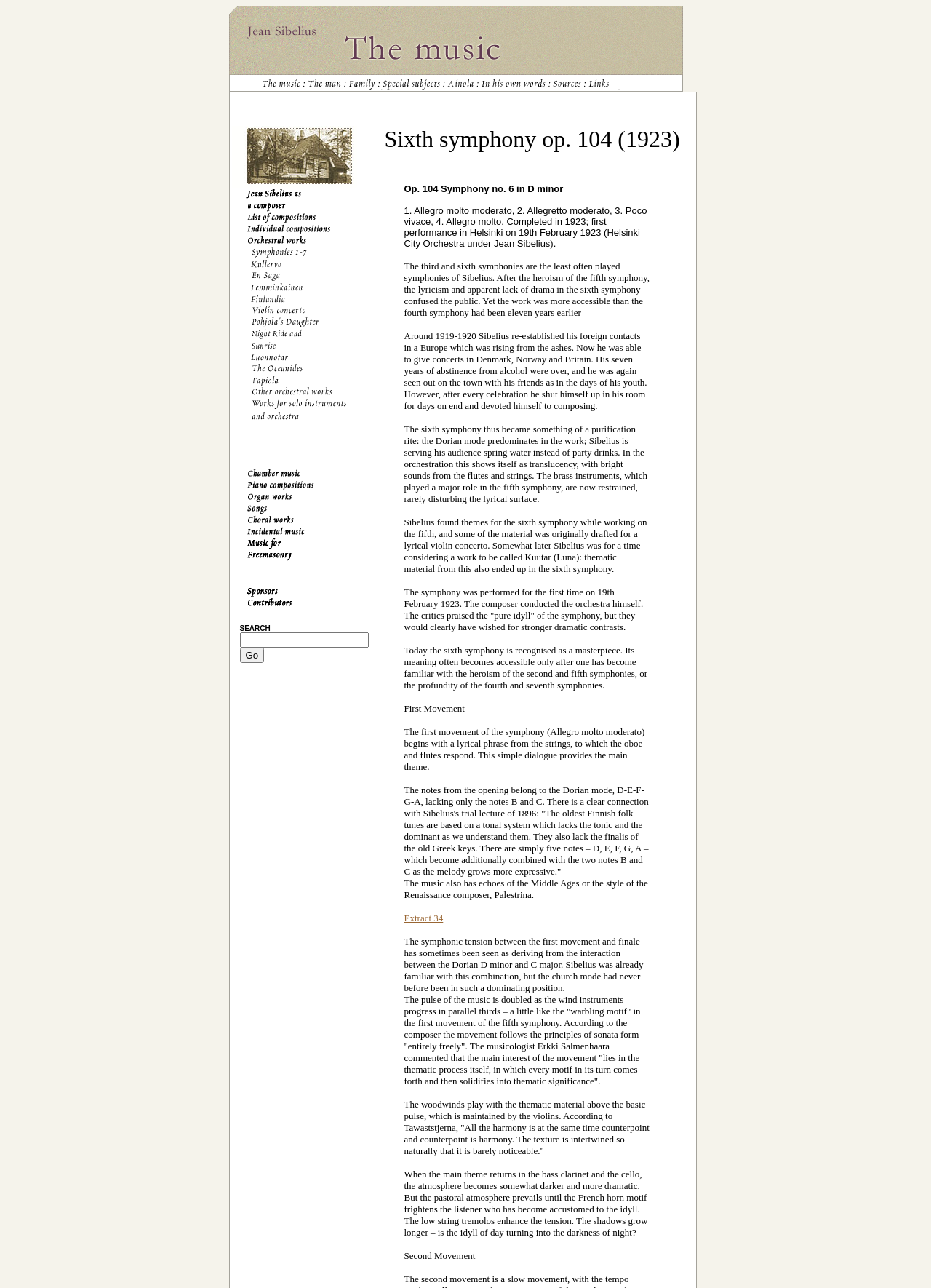Who conducted the first performance of the symphony?
Please analyze the image and answer the question with as much detail as possible.

The conductor of the first performance can be found in the text 'Completed in 1923; first performance in Helsinki on 19th February 1923 (Helsinki City Orchestra under Jean Sibelius.)'. This text provides information about the first performance, including the conductor.